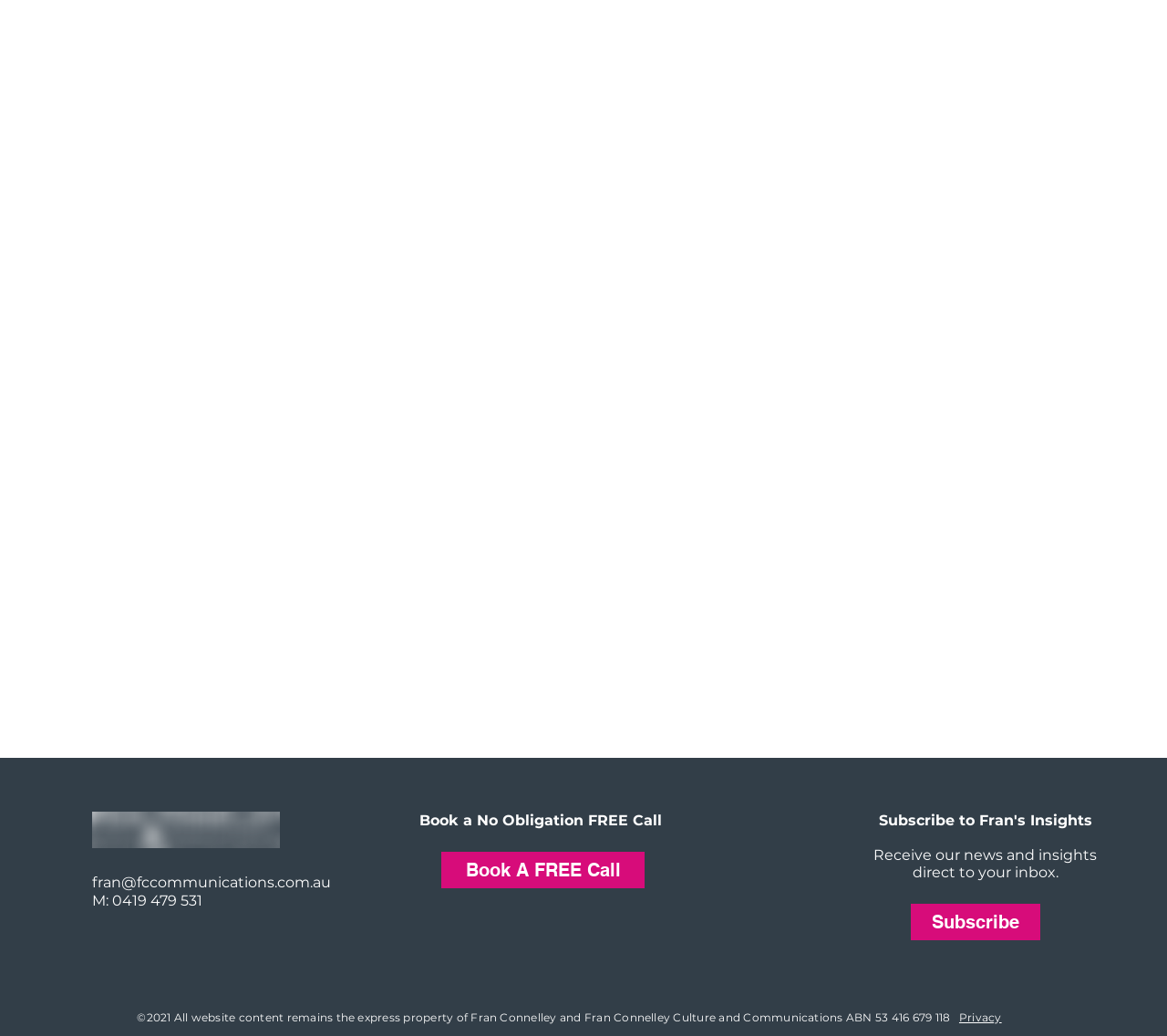Provide the bounding box coordinates of the HTML element this sentence describes: "Book A FREE Call". The bounding box coordinates consist of four float numbers between 0 and 1, i.e., [left, top, right, bottom].

[0.378, 0.822, 0.553, 0.857]